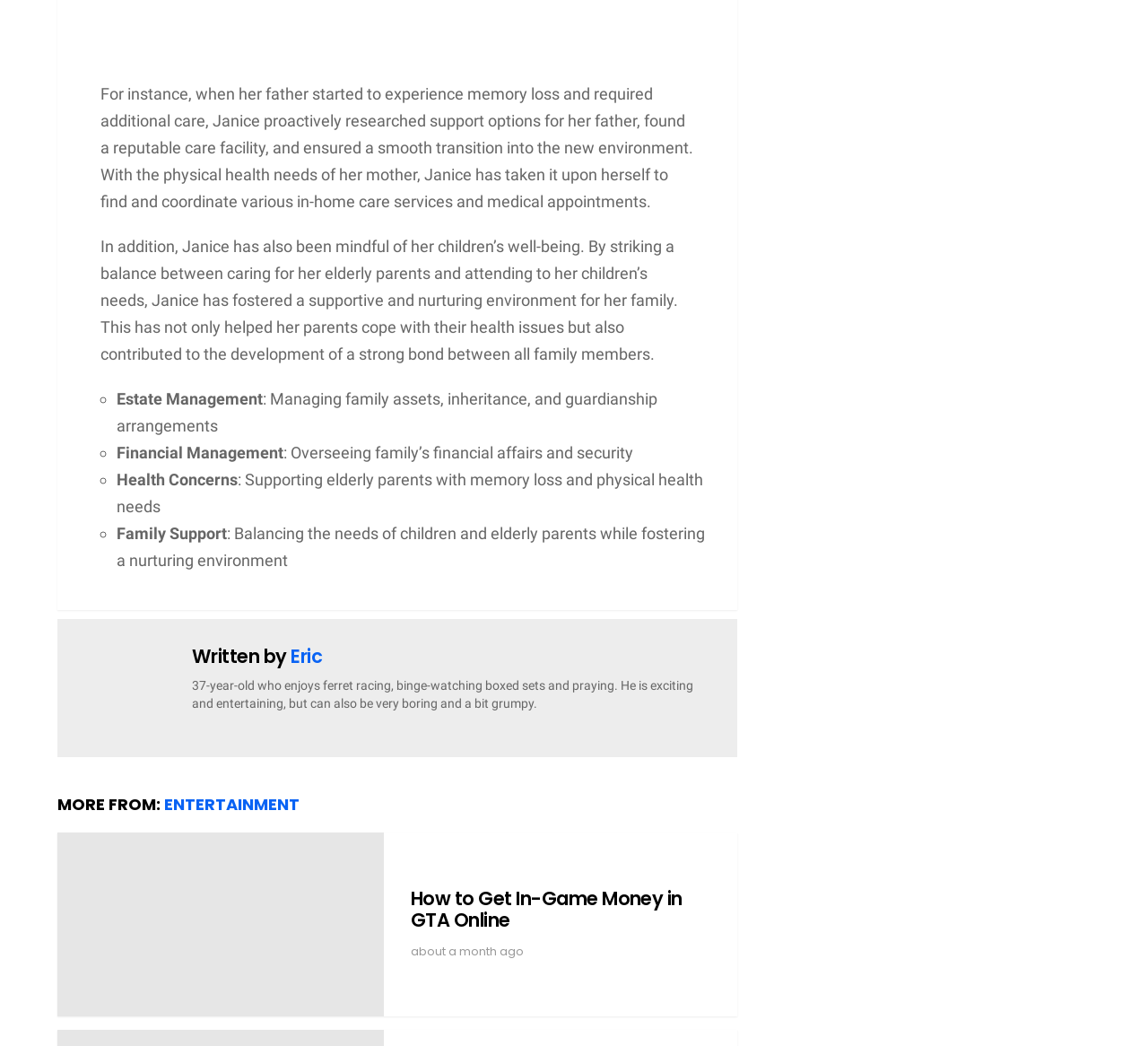Please respond to the question using a single word or phrase:
Who wrote the article?

Eric